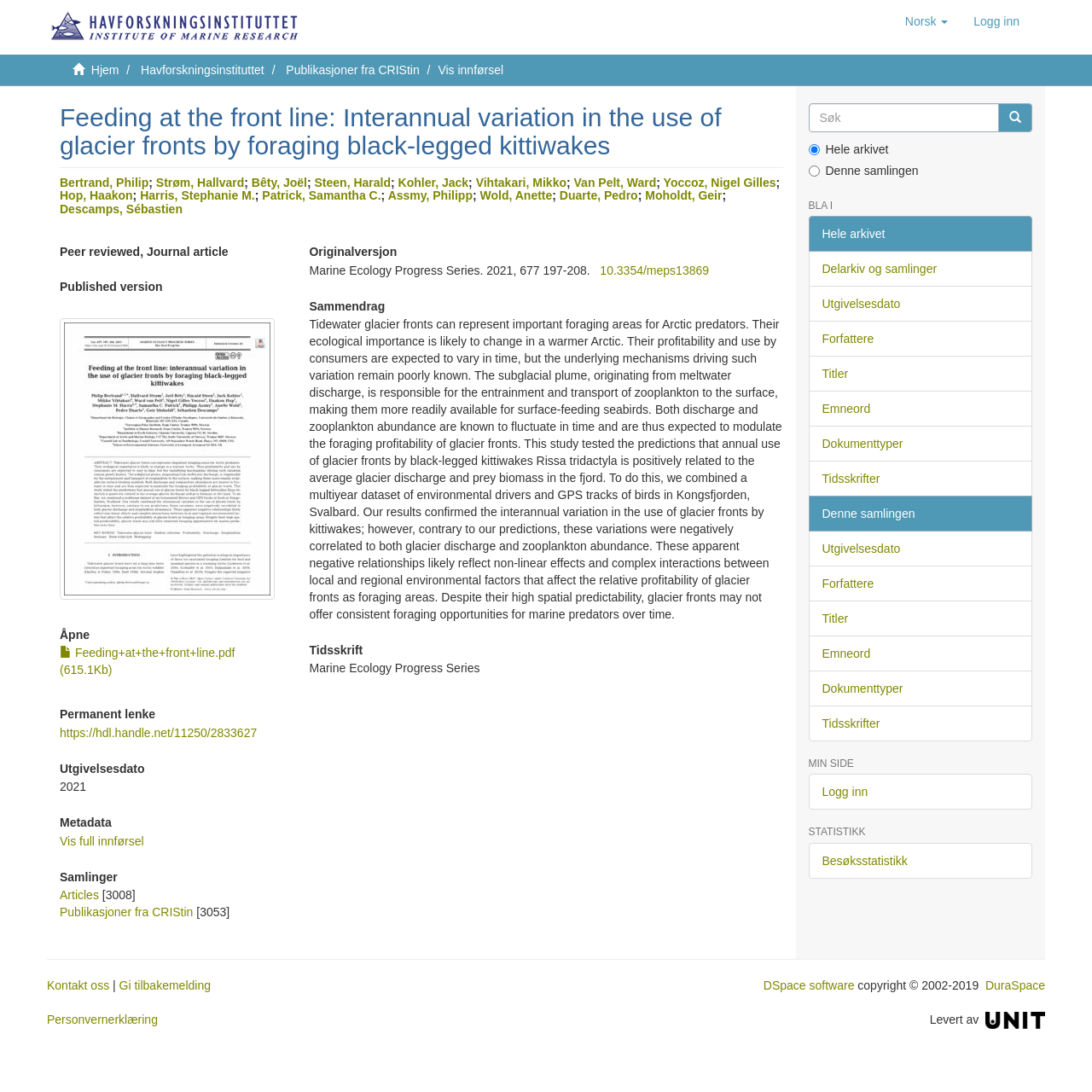What is the publication date of the article?
Refer to the image and provide a one-word or short phrase answer.

2021